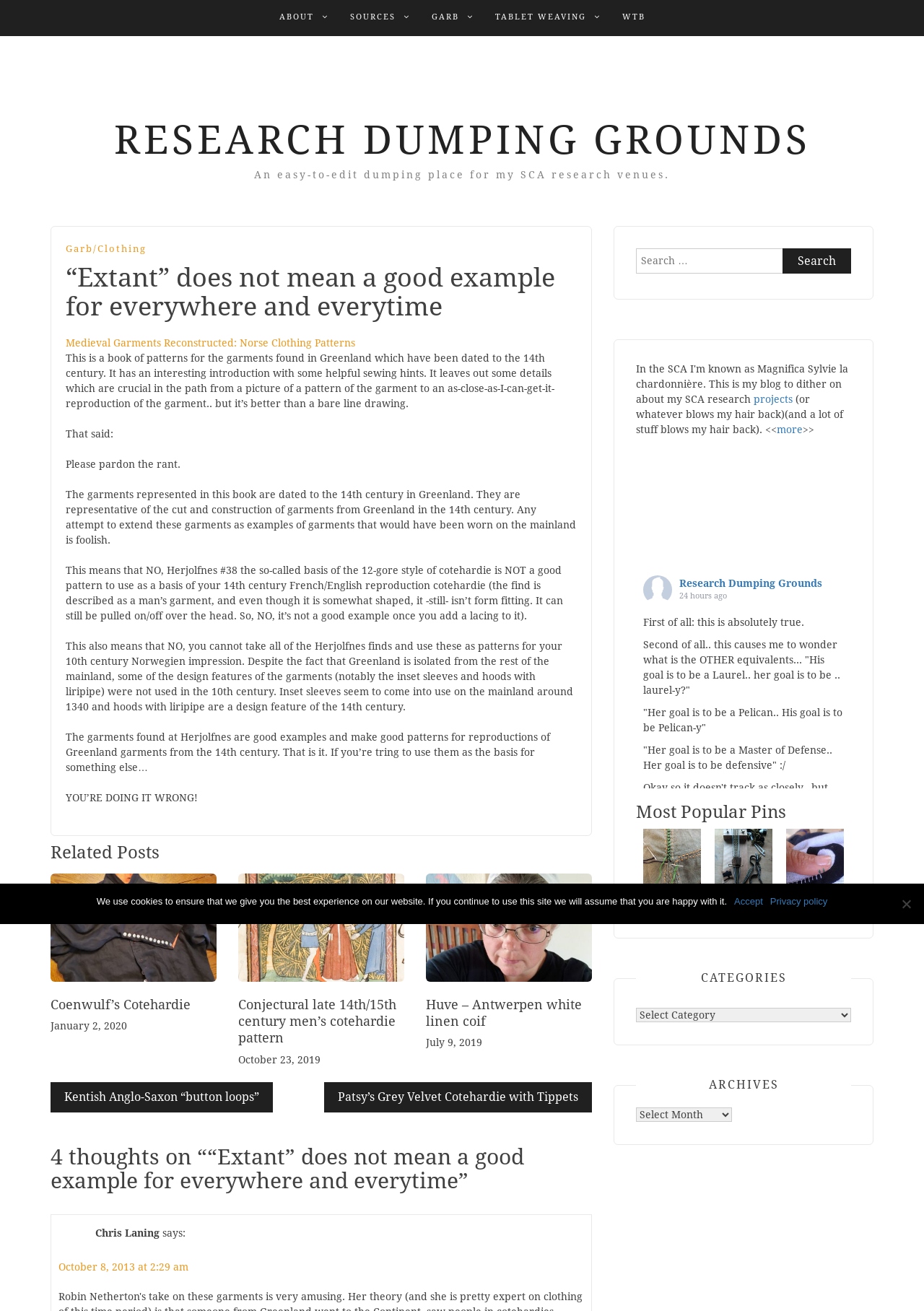Please determine the bounding box coordinates of the section I need to click to accomplish this instruction: "Search for something".

[0.688, 0.189, 0.921, 0.209]